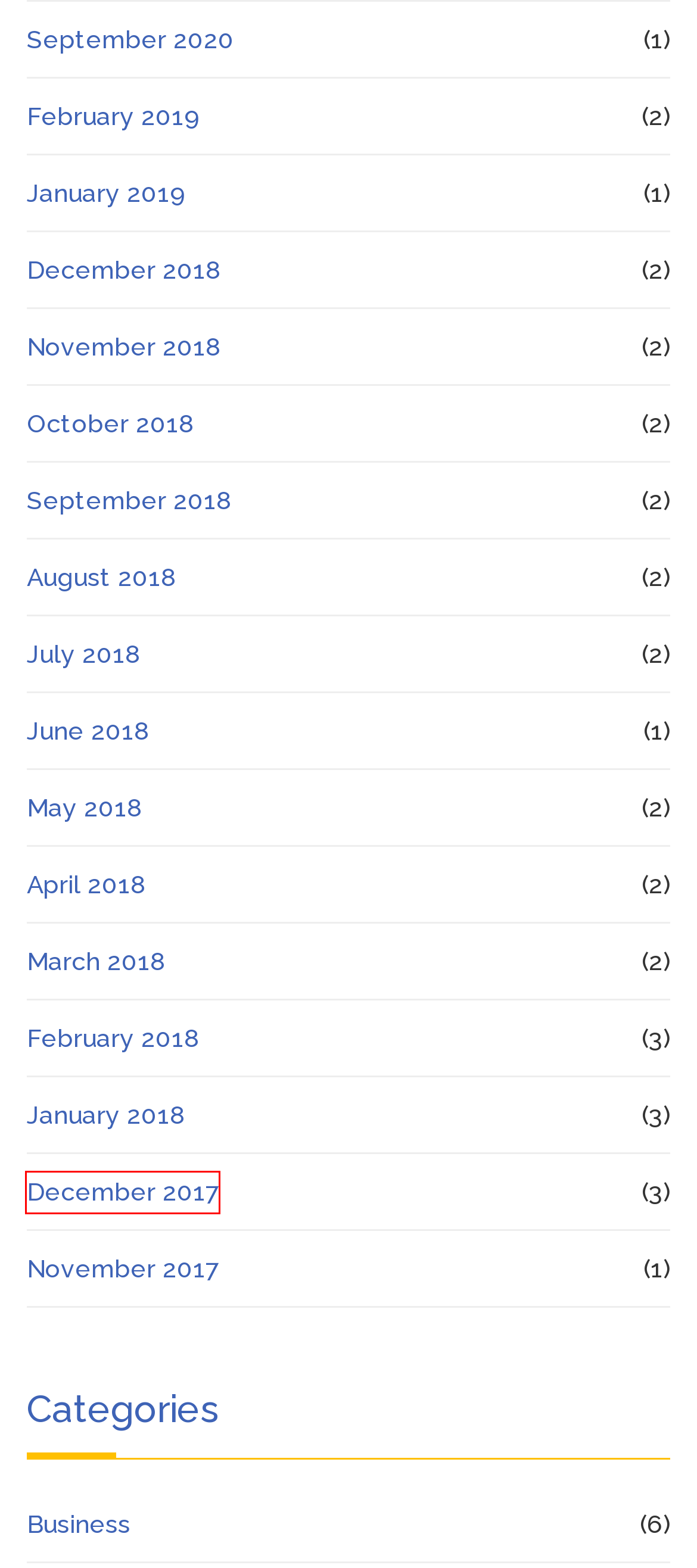You are given a screenshot of a webpage with a red rectangle bounding box around an element. Choose the best webpage description that matches the page after clicking the element in the bounding box. Here are the candidates:
A. February 2018 - News Serials
B. January 2019 - News Serials
C. June 2018 - News Serials
D. September 2020 - News Serials
E. November 2018 - News Serials
F. July 2018 - News Serials
G. December 2018 - News Serials
H. December 2017 - News Serials

H